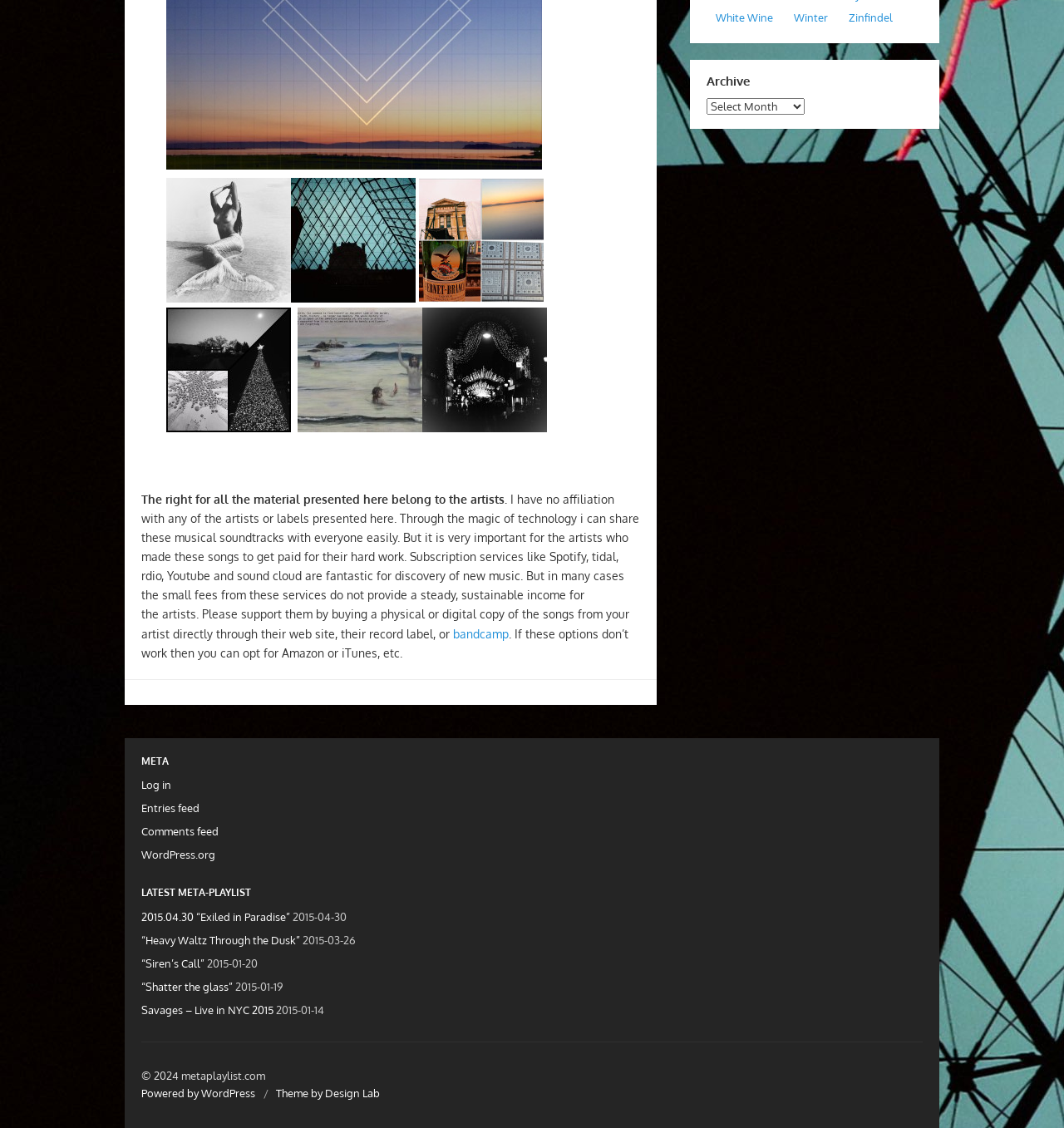Determine the bounding box for the described UI element: "bandcamp".

[0.426, 0.555, 0.478, 0.568]